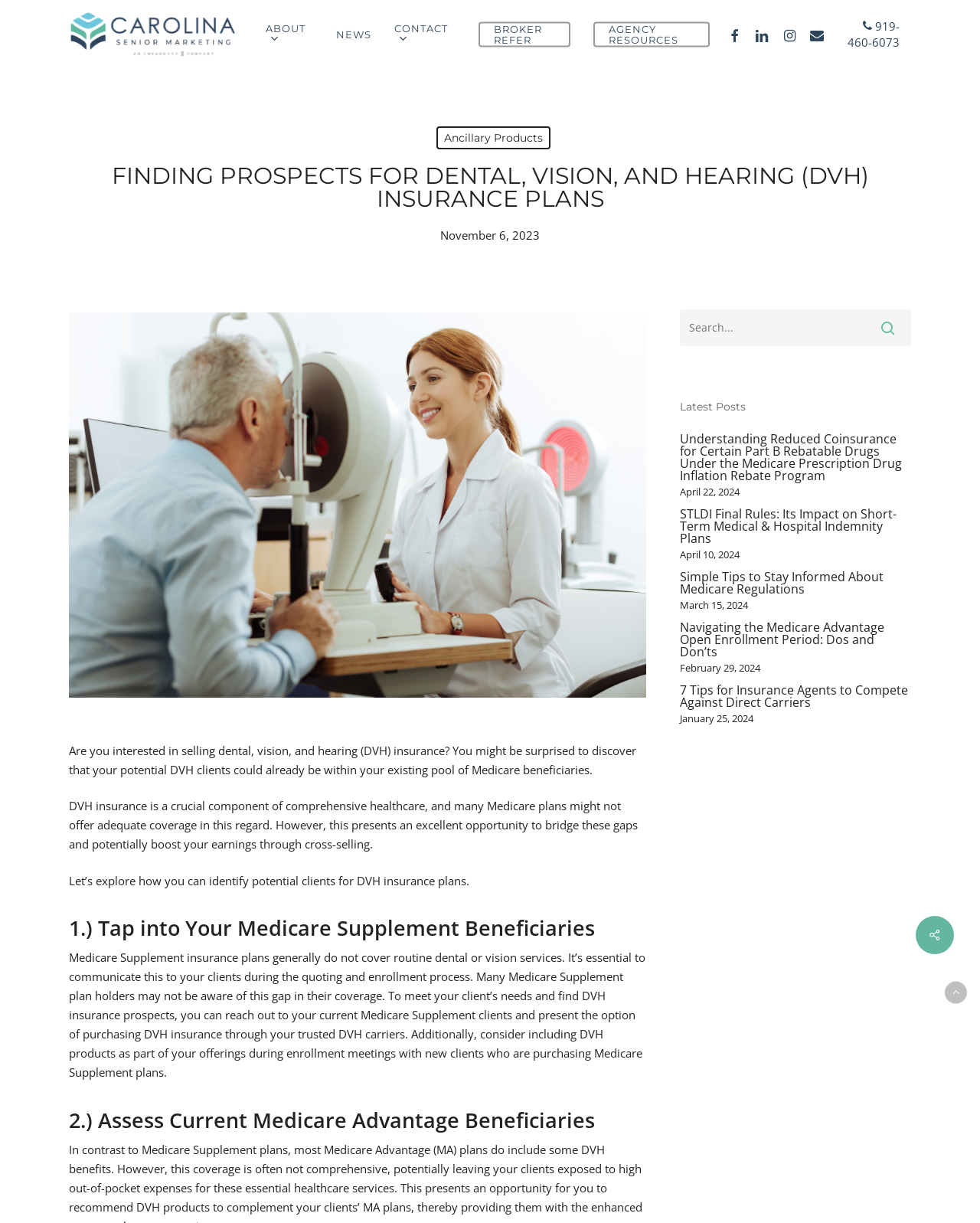Given the webpage screenshot and the description, determine the bounding box coordinates (top-left x, top-left y, bottom-right x, bottom-right y) that define the location of the UI element matching this description: THE BOOK OF AIR

None